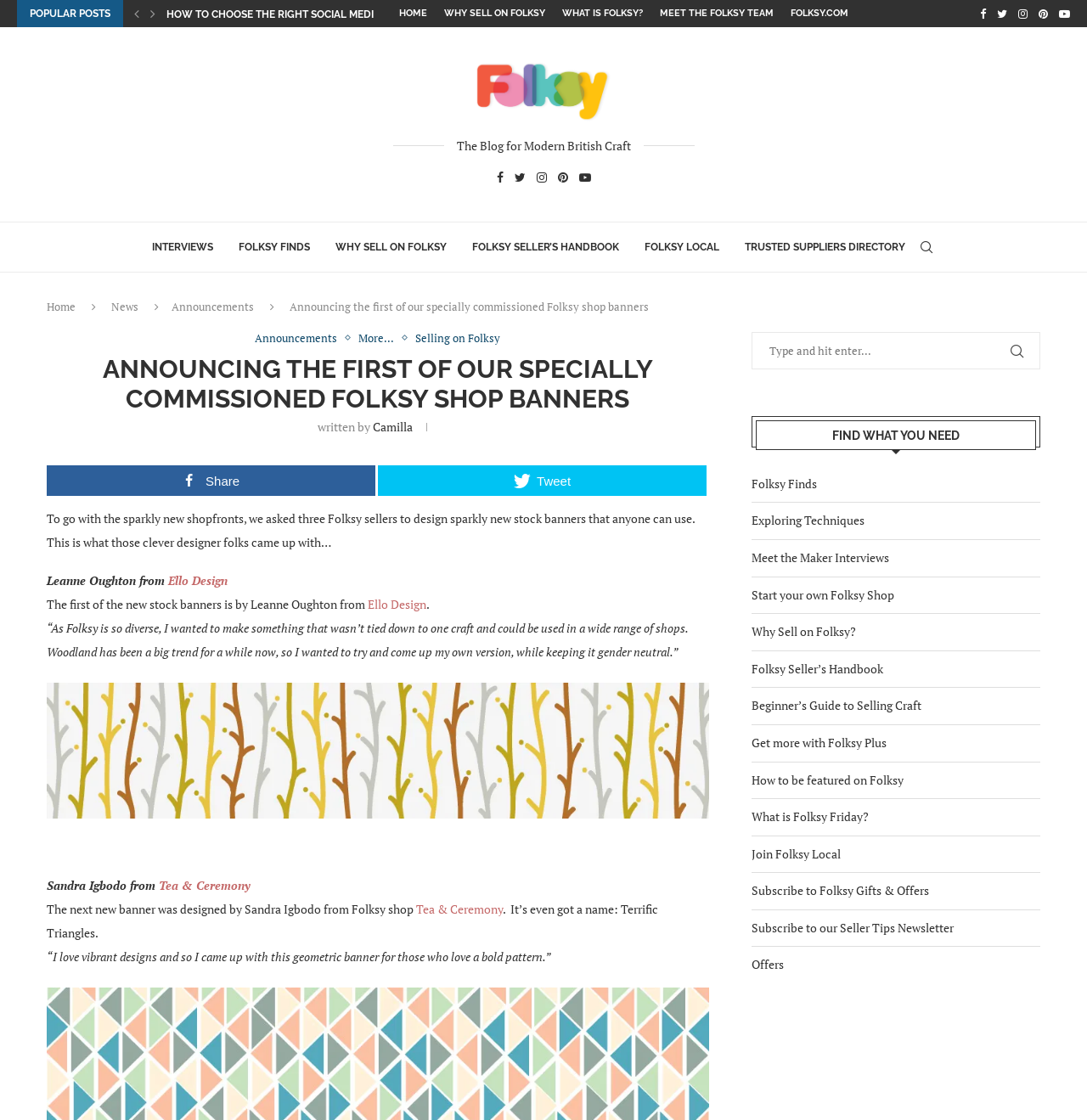What is the name of the geometric banner designed by Sandra Igbodo?
Using the image as a reference, deliver a detailed and thorough answer to the question.

I found the answer by reading the article, which says 'The next new banner was designed by Sandra Igbodo from Folksy shop Tea & Ceremony. It’s even got a name: Terrific Triangles'.